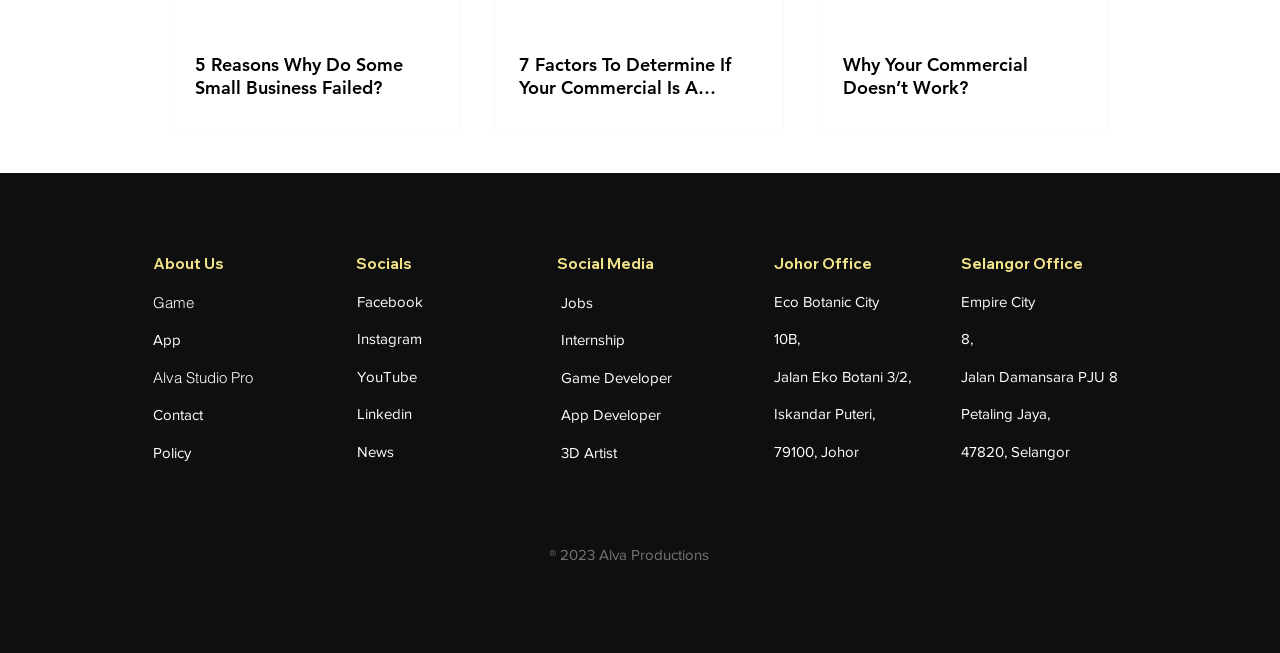Use a single word or phrase to answer the question: 
What social media platforms does the company have?

Facebook, Instagram, YouTube, Linkedin